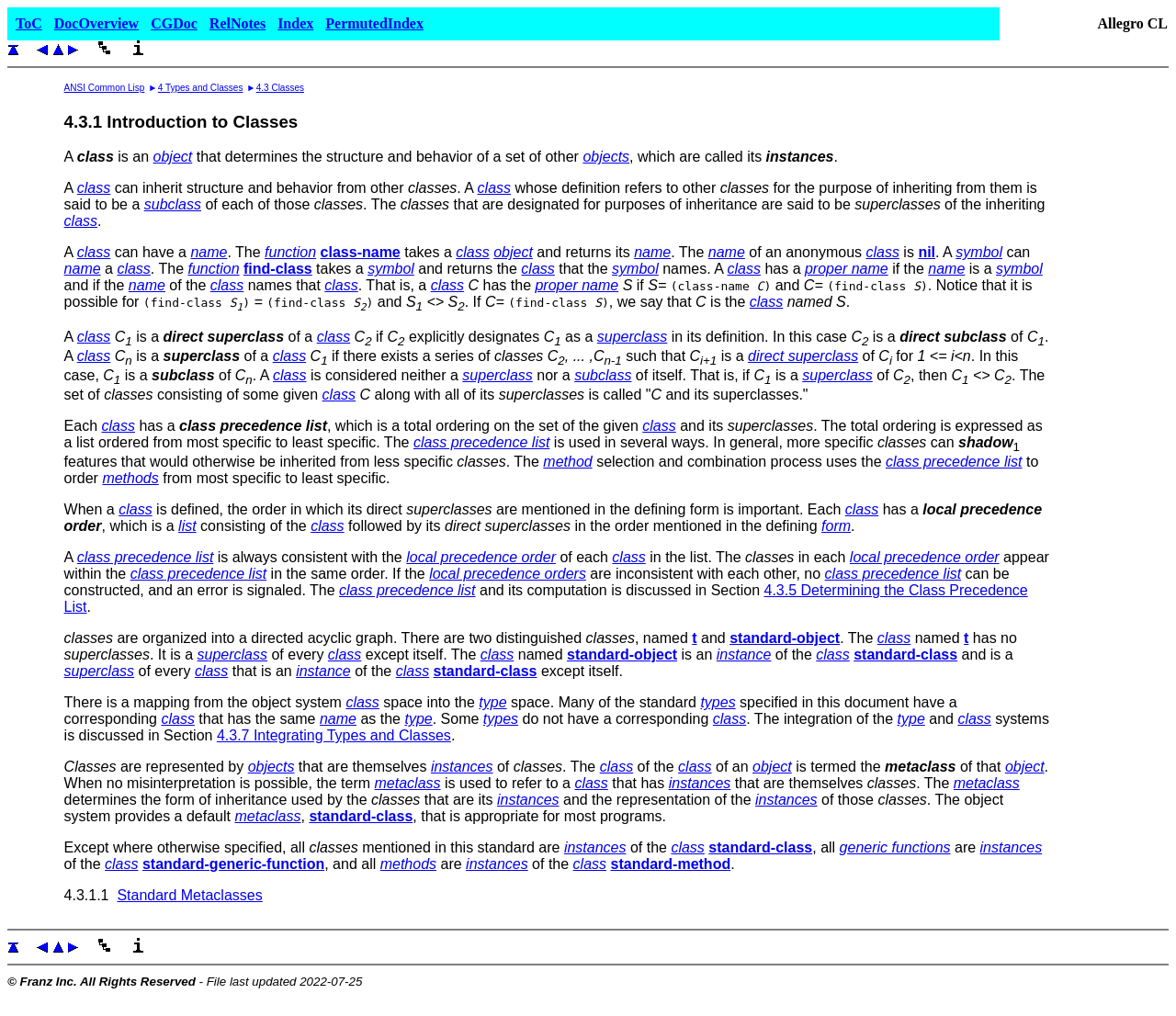Find the bounding box coordinates for the area that must be clicked to perform this action: "Click on the '4.3.1 Introduction to Classes' heading".

[0.054, 0.11, 0.893, 0.13]